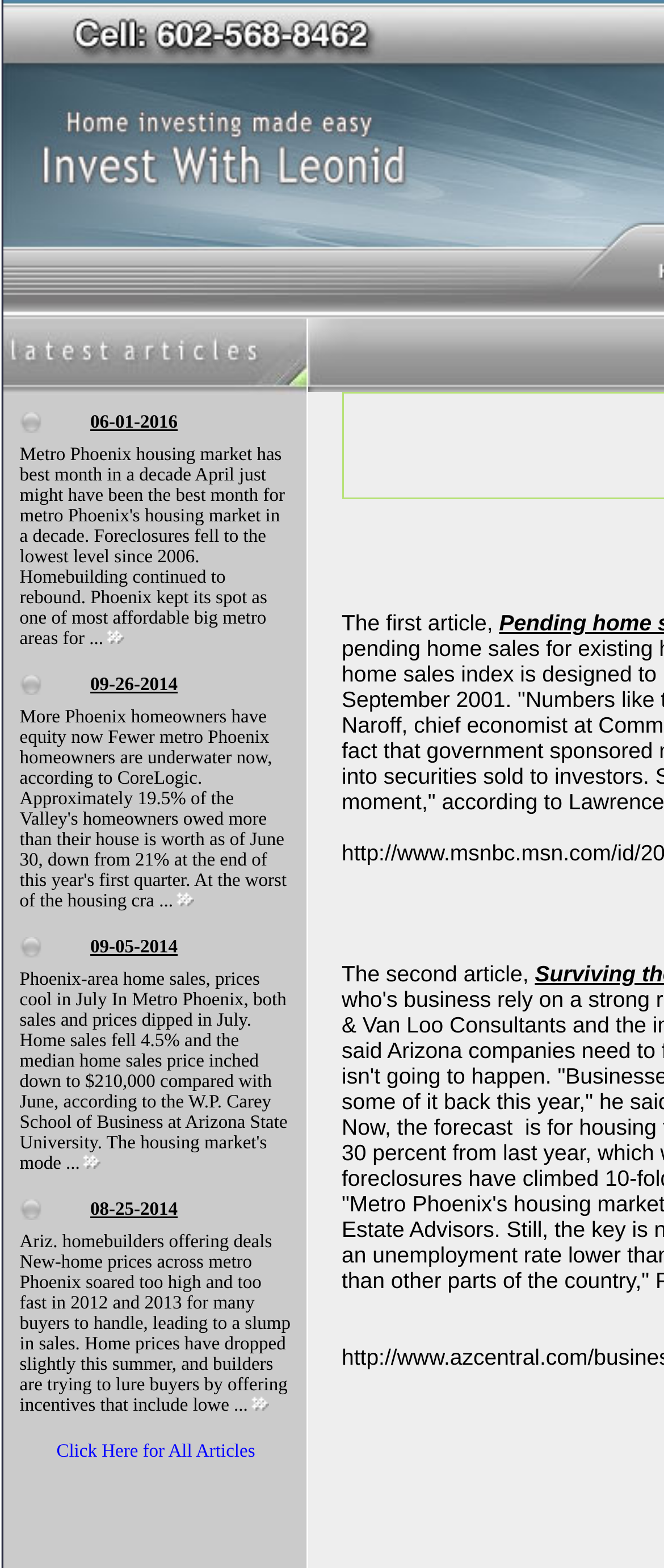What is the date of the first article?
Using the visual information, answer the question in a single word or phrase.

06-01-2016